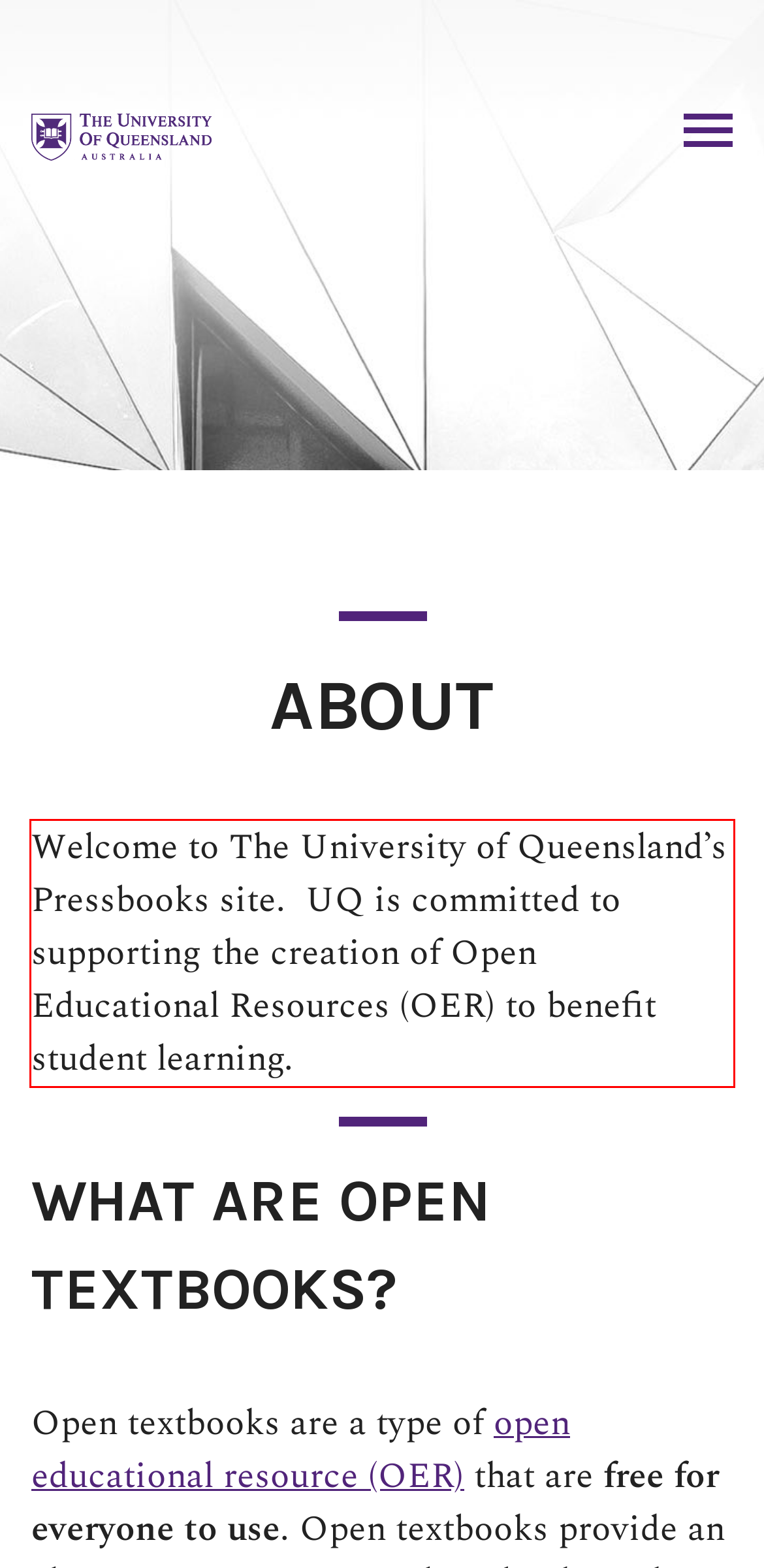From the provided screenshot, extract the text content that is enclosed within the red bounding box.

Welcome to The University of Queensland’s Pressbooks site. UQ is committed to supporting the creation of Open Educational Resources (OER) to benefit student learning.